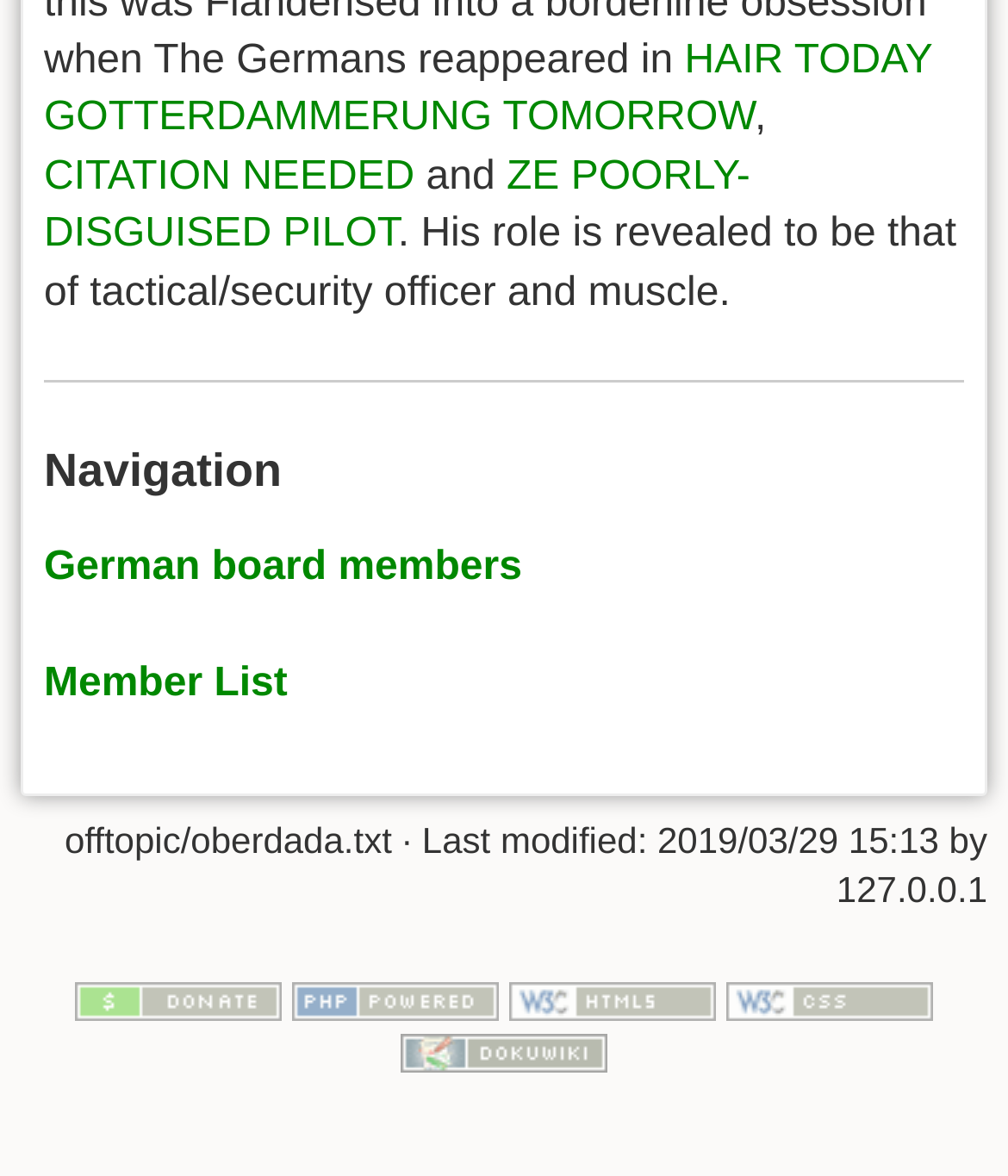Answer with a single word or phrase: 
What is the IP address shown at the bottom of the webpage?

127.0.0.1